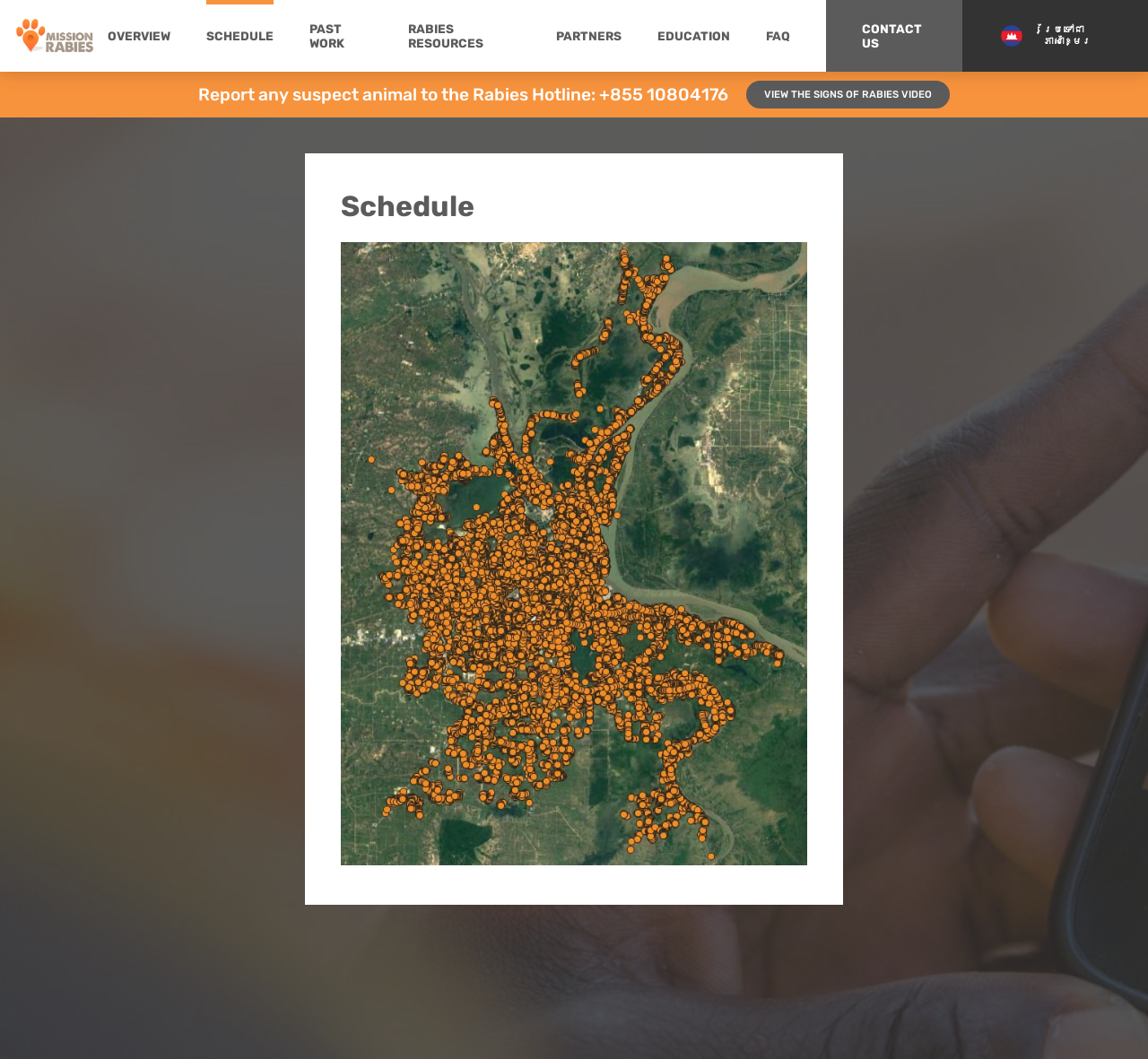Please find and report the bounding box coordinates of the element to click in order to perform the following action: "View the signs of RABIES VIDEO". The coordinates should be expressed as four float numbers between 0 and 1, in the format [left, top, right, bottom].

[0.65, 0.076, 0.827, 0.103]